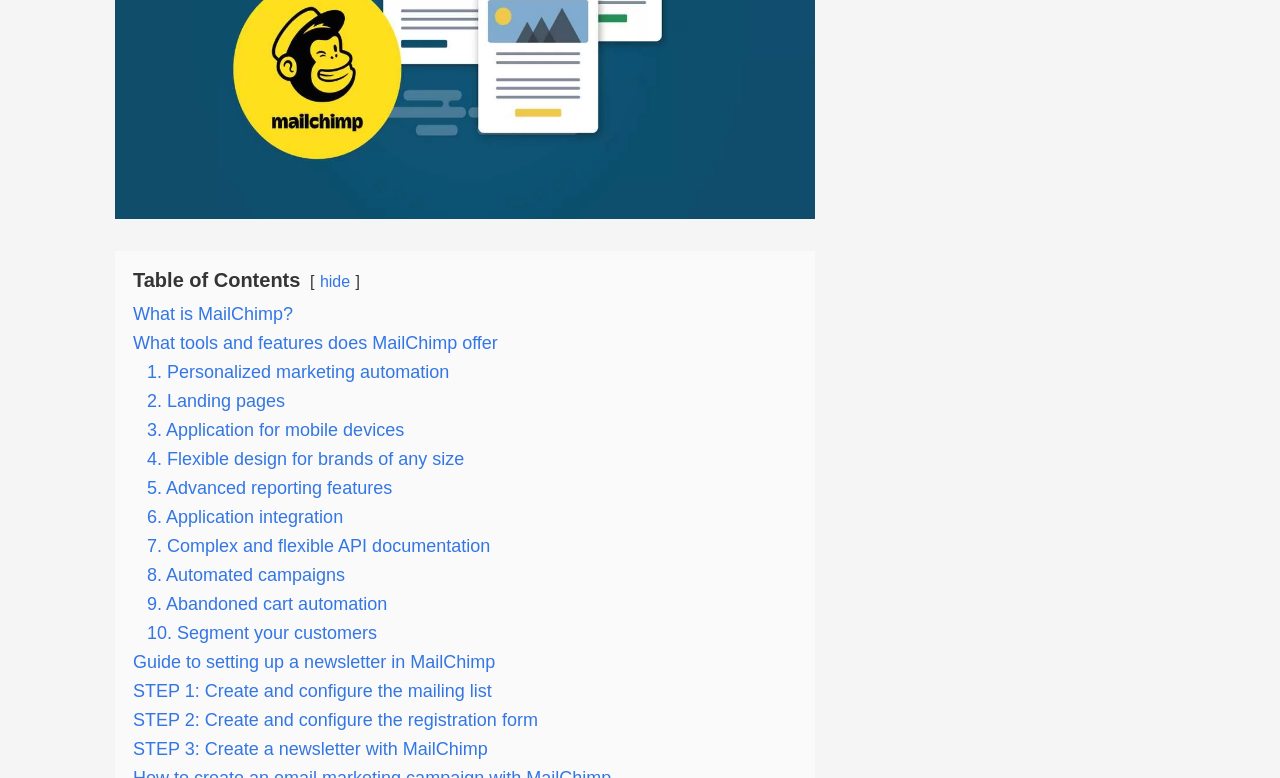Please find the bounding box for the UI component described as follows: "hide".

[0.25, 0.351, 0.274, 0.373]